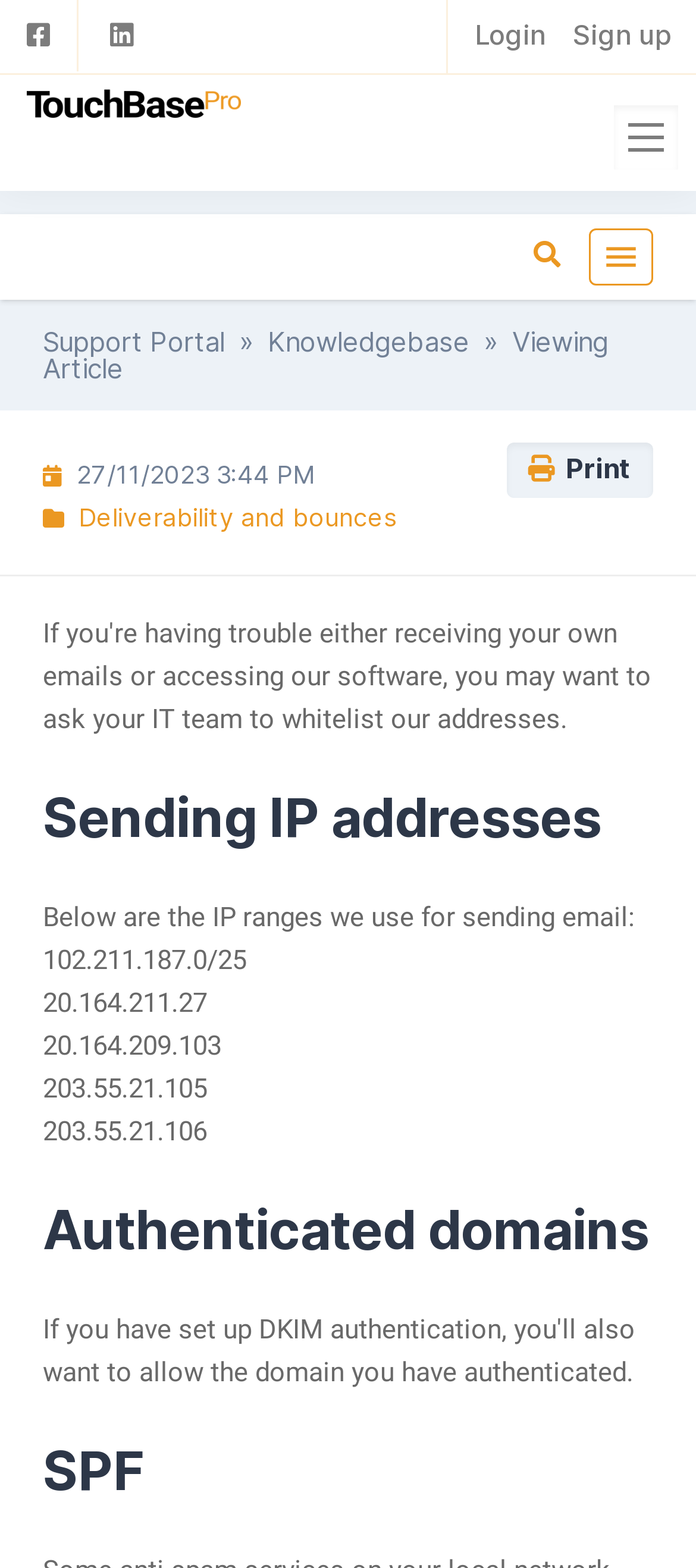Provide the bounding box coordinates of the HTML element this sentence describes: "alt="TouchBasePro"". The bounding box coordinates consist of four float numbers between 0 and 1, i.e., [left, top, right, bottom].

[0.038, 0.057, 0.346, 0.075]